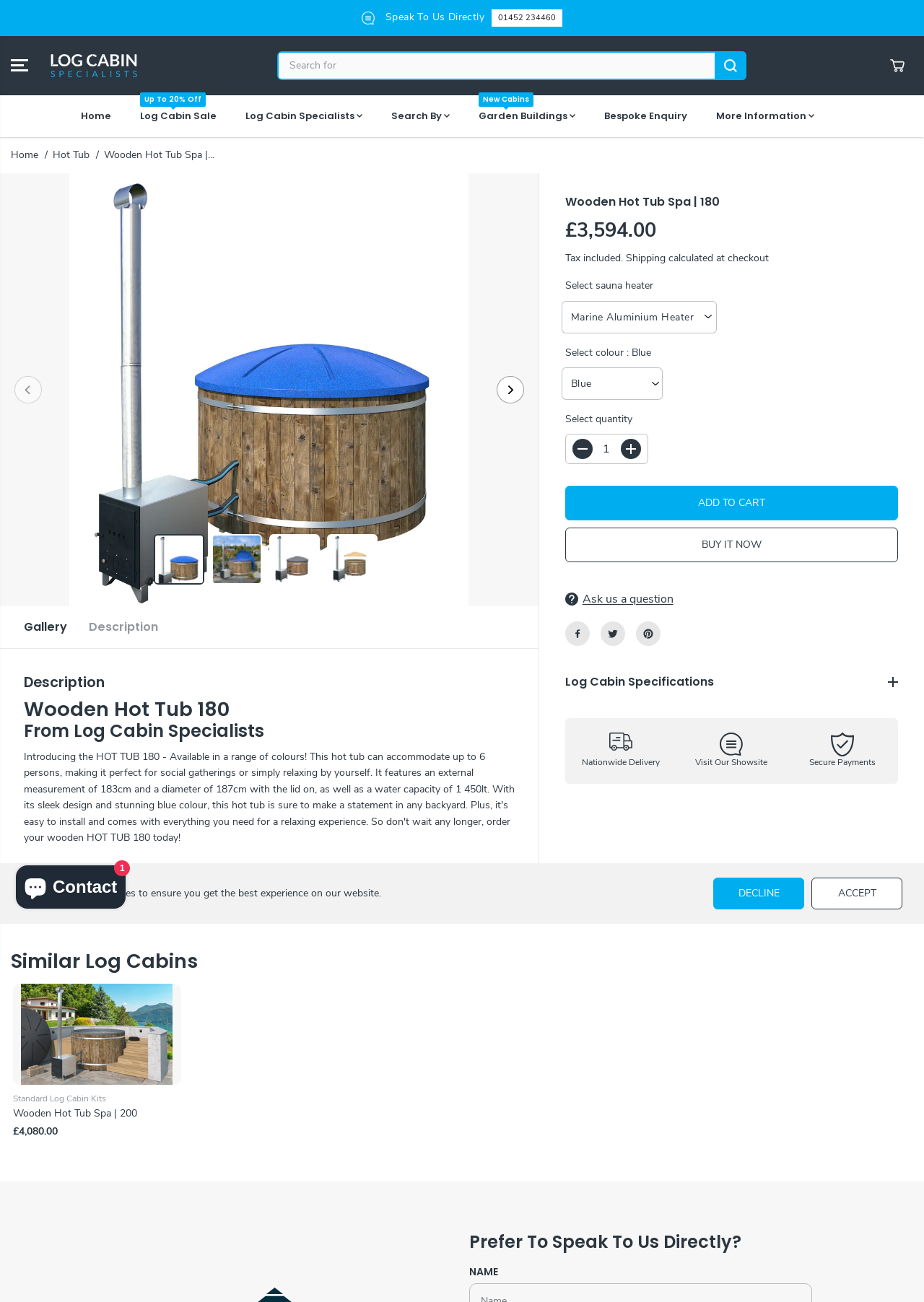How many persons can this hot tub accommodate?
Refer to the image and answer the question using a single word or phrase.

up to 6